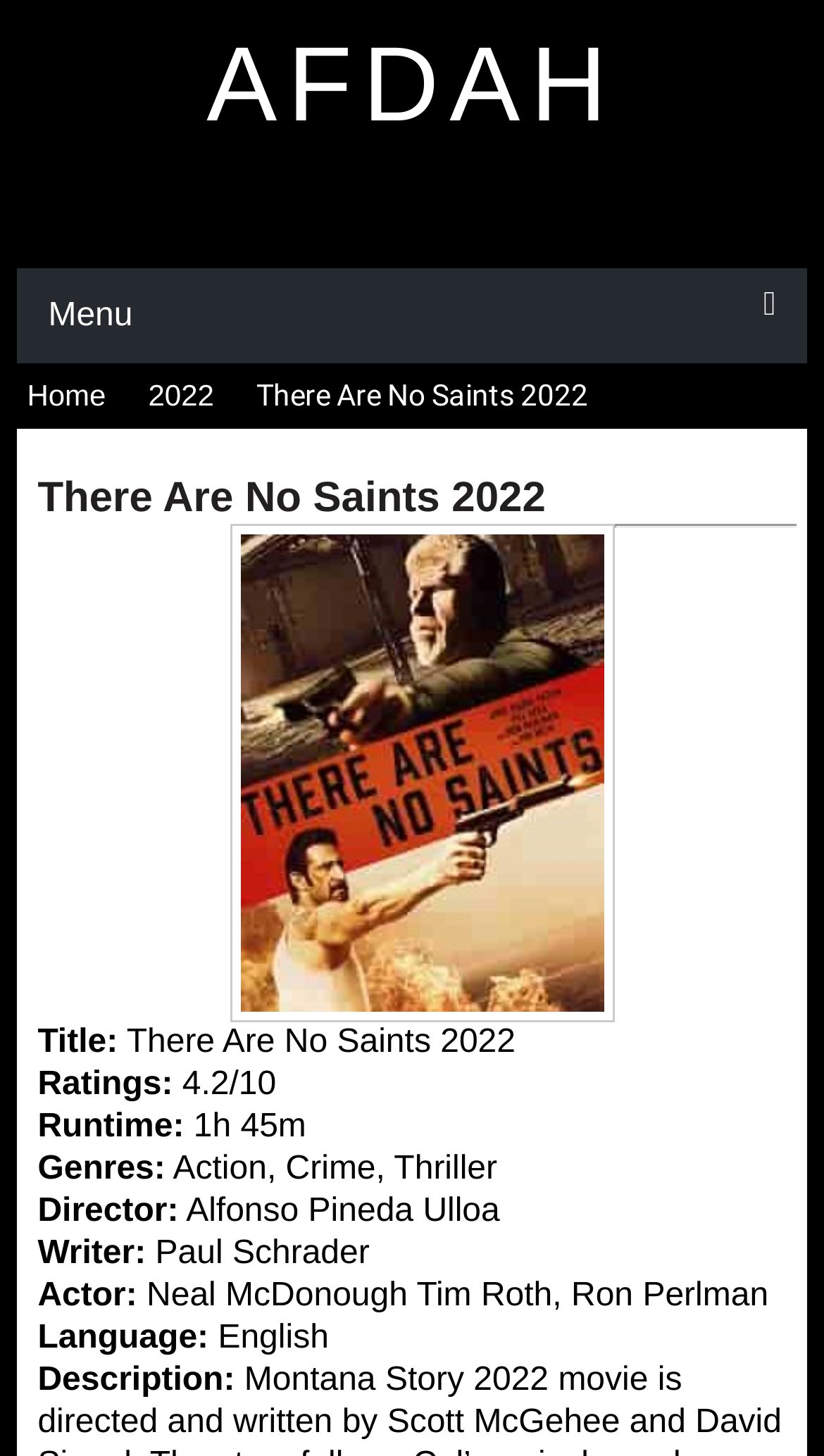Who is the director of the movie?
Answer the question with a detailed and thorough explanation.

I found the answer by looking at the director section of the movie information. The director's name is displayed as 'Director: Alfonso Pineda Ulloa', which indicates that Alfonso Pineda Ulloa is the director of the movie.